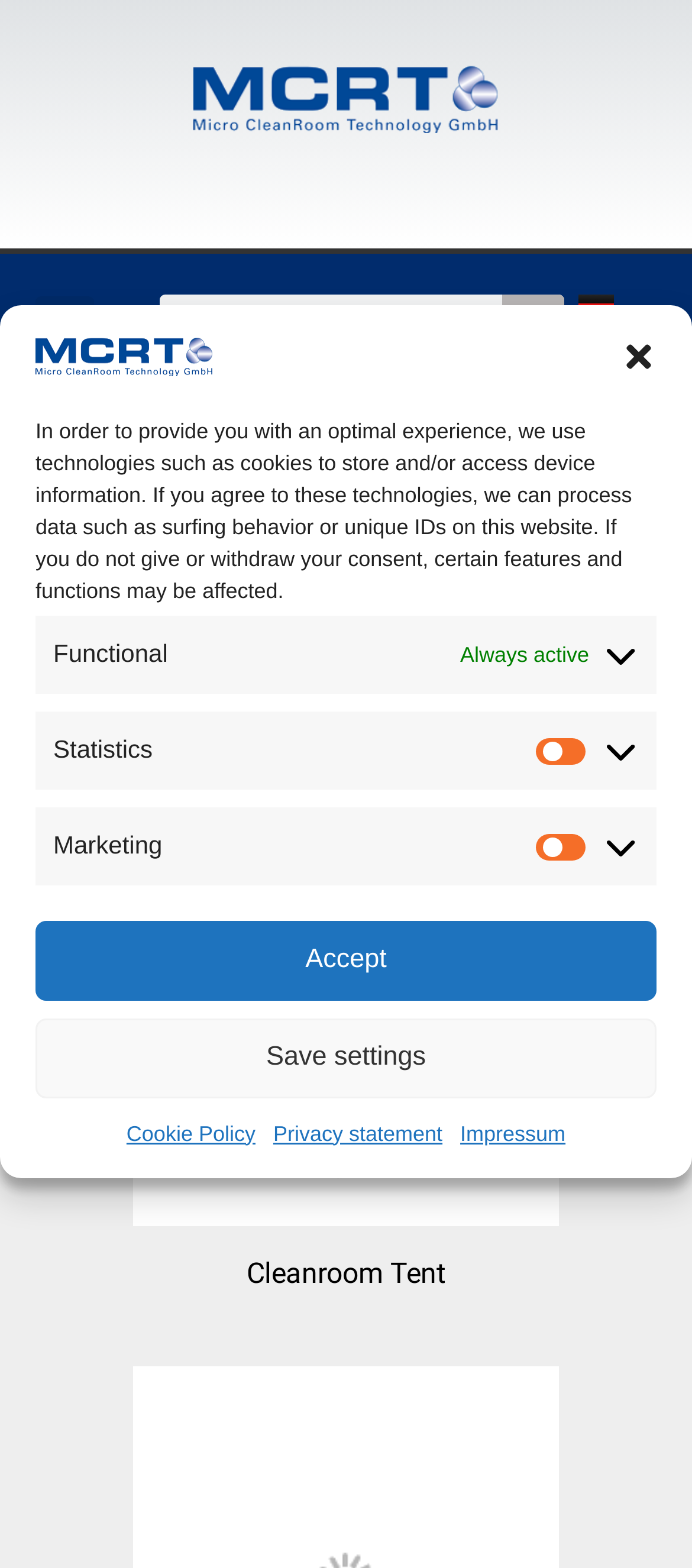What is the name of the second product?
Using the image, provide a concise answer in one word or a short phrase.

Cleanroom Tent